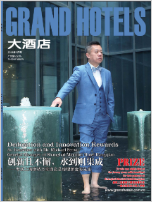Is the magazine featuring a prize?
Examine the image closely and answer the question with as much detail as possible.

The question asks if the magazine is featuring a prize. The caption mentions that the cover 'hints at a competitive aspect of the content' and includes 'a mention of a prize', which suggests that the magazine is indeed featuring a prize.